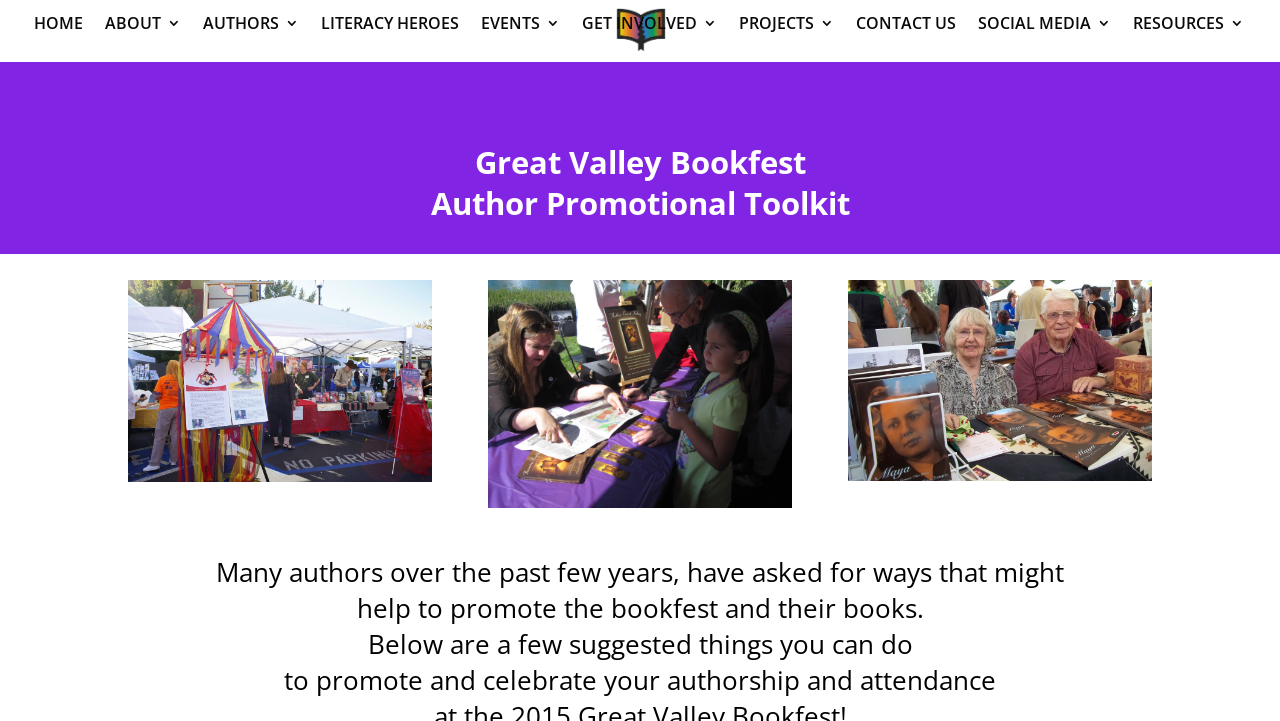Please locate the clickable area by providing the bounding box coordinates to follow this instruction: "go to the HOME page".

[0.027, 0.022, 0.065, 0.086]